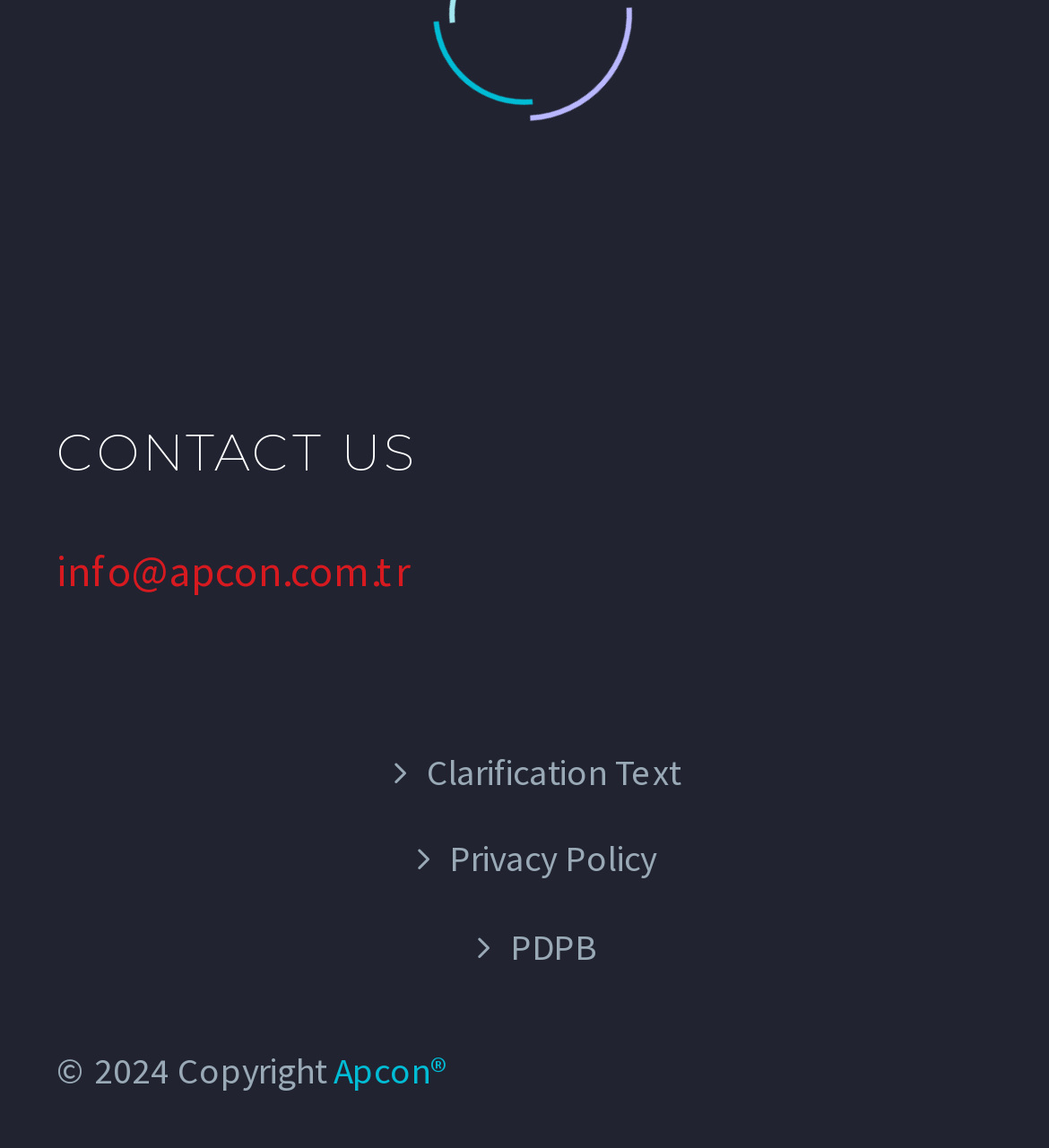Please provide a detailed answer to the question below based on the screenshot: 
What is the email address to contact?

The email address to contact can be found in the link element with the text 'info@apcon.com.tr' which is located at the top section of the webpage, below the 'CONTACT US' static text.